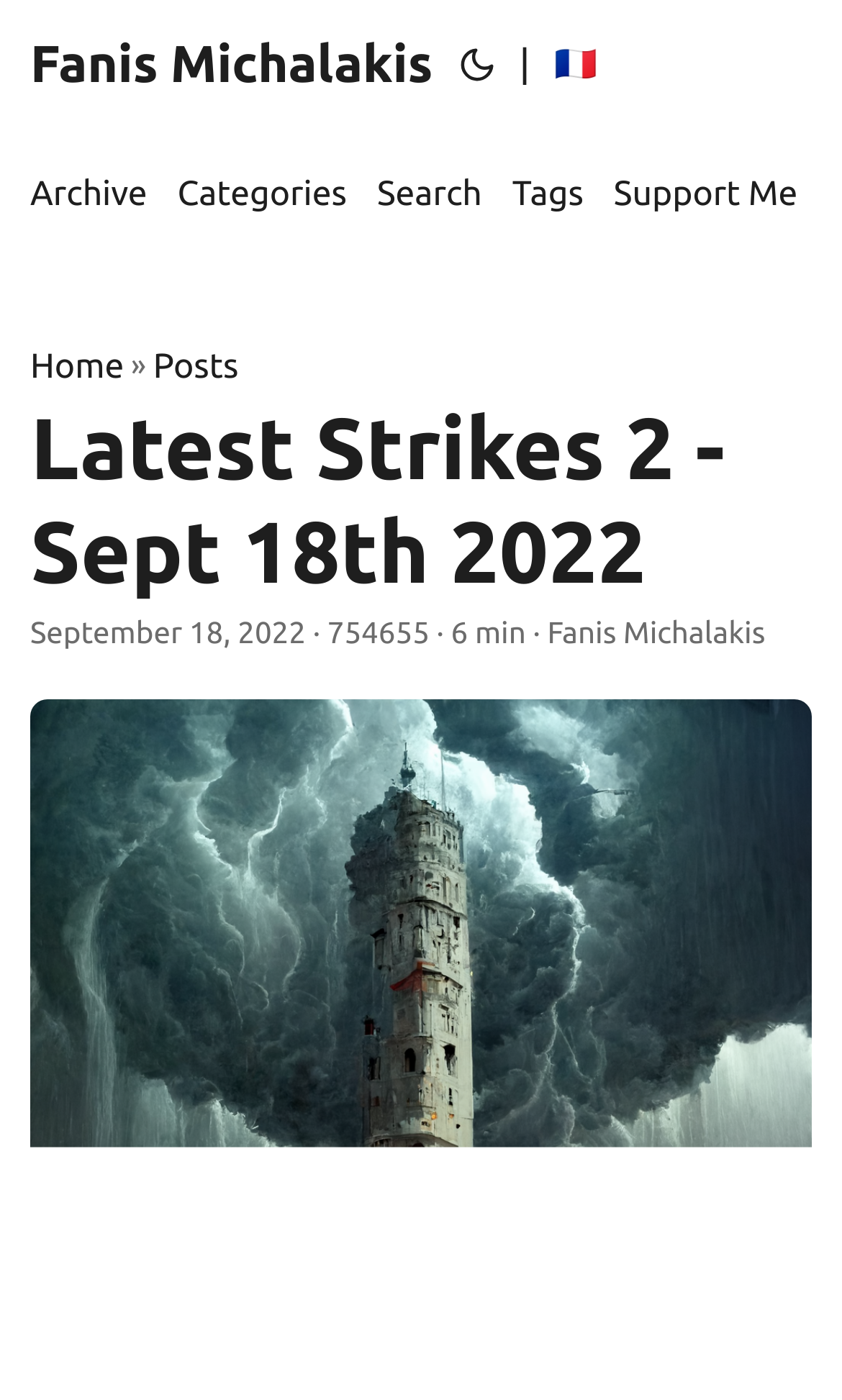Give a short answer using one word or phrase for the question:
How many links are there in the top navigation menu?

5